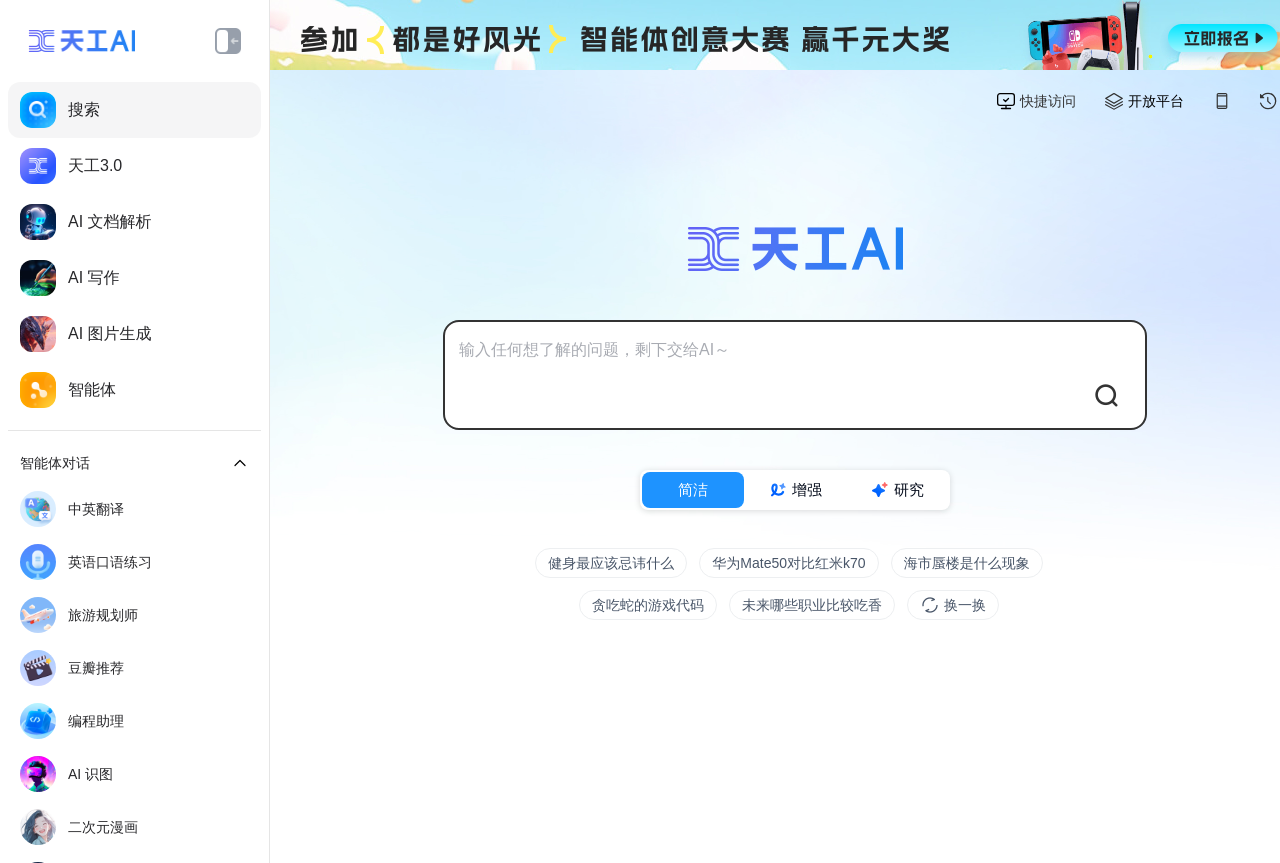Generate a comprehensive description of the contents of the webpage.

This webpage is about a conversational AI assistant called "天工" (Tian Gong) that can search, chat, write, and draw. The page is divided into several sections, with a prominent search bar at the top right corner, where users can input any question they want to ask the AI.

At the top left corner, there are two small images, followed by a series of links to different features of the AI, including searching, AI document analysis, AI writing, AI image generation, and smart dialogue. Below these links, there is a section highlighting the AI's smart dialogue feature, with a static text "智能体对话" (Smart Dialogue) and a small image.

The middle section of the page showcases various applications of the AI, including language translation, English speaking practice, travel planning, Douban recommendations, programming assistance, AI image recognition, and 2D manga generation. Each application is represented by a static text and a small image.

On the right side of the page, there are several images and links to different platforms, including a quick access link and an open platform link. Below these links, there is a section with three static texts: "简洁" (Simple), "增强" (Enhanced), and "研究" (Research), each accompanied by a small image.

At the bottom of the page, there are several examples of questions that users can ask the AI, including "What should I avoid when exercising?", "How does Huawei Mate 50 compare to Redmi K70?", and "What is the game code for Snake?" These examples are displayed in a series of static texts, with a "换一换" (Change) button at the end.